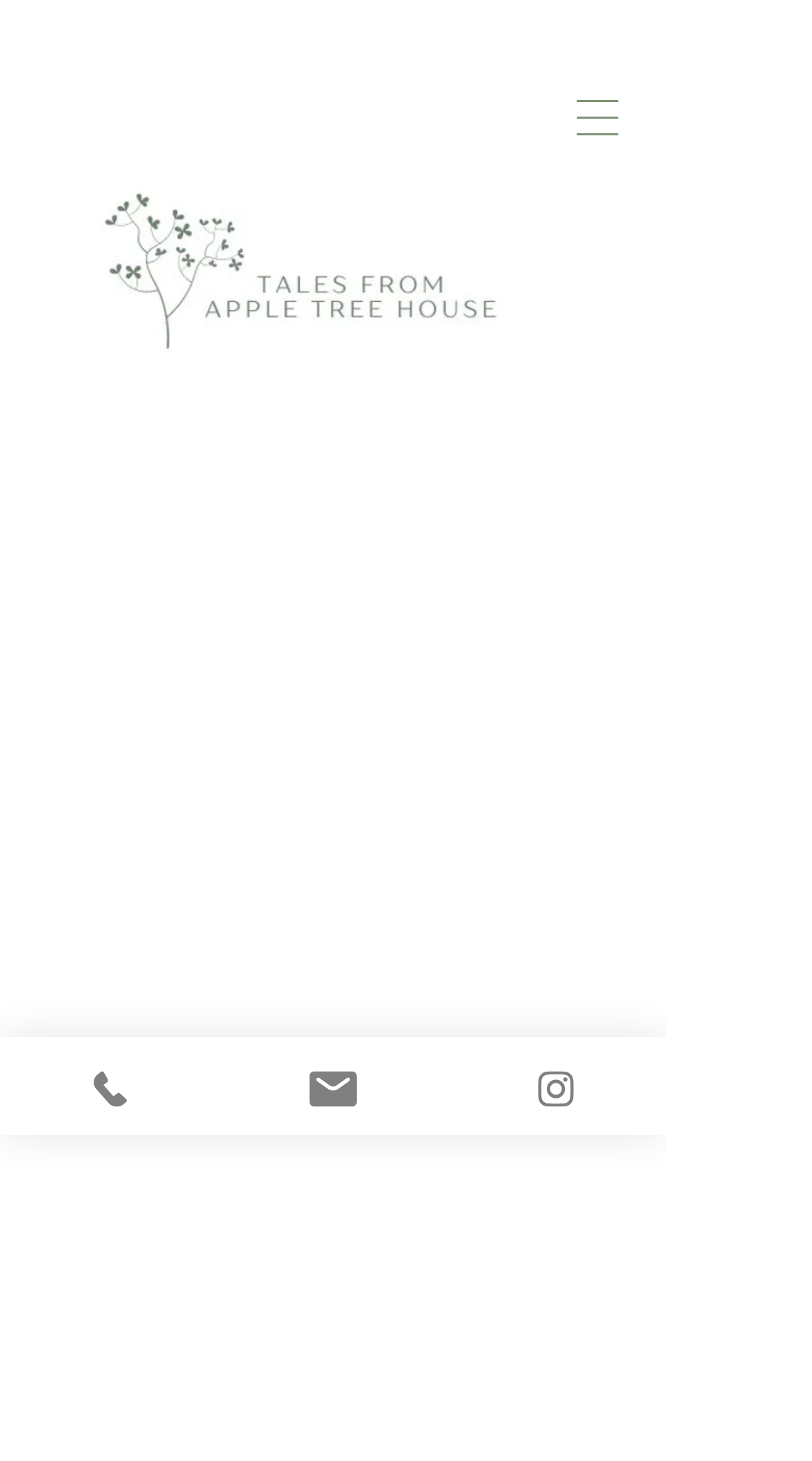How many images are on the navigation menu?
Refer to the image and answer the question using a single word or phrase.

1